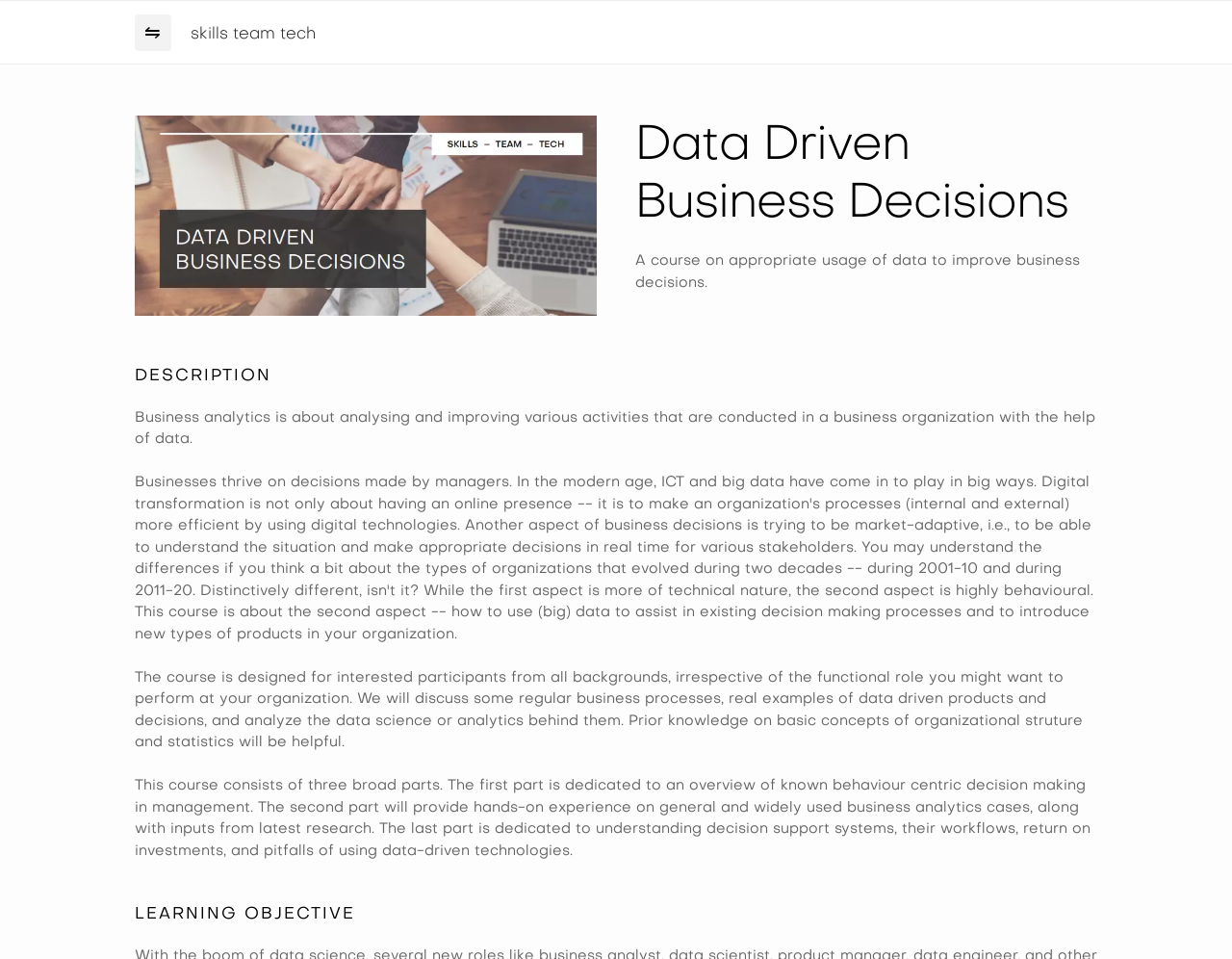What is the purpose of the course?
Kindly offer a detailed explanation using the data available in the image.

The course is designed to improve business decisions by teaching participants how to analyze and improve various activities in a business organization with the help of data, as mentioned in the static text element with bounding box coordinates [0.109, 0.427, 0.889, 0.465].